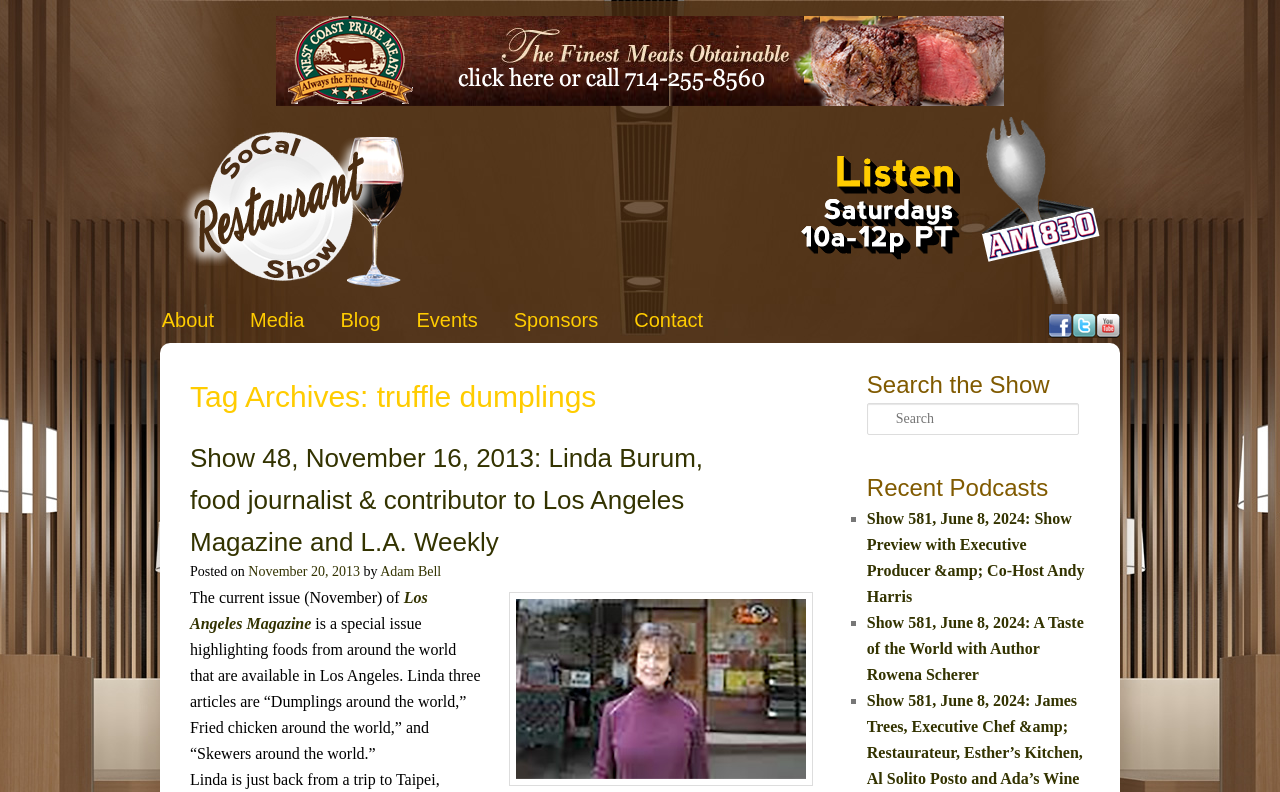What is the date of the podcast 'Show 48'?
Provide a detailed answer to the question using information from the image.

I found the answer by looking at the link element with the text 'Show 48, November 16, 2013: Linda Burum, food journalist & contributor to Los Angeles Magazine and L.A. Weekly' which suggests that the date of the podcast 'Show 48' is November 16, 2013.